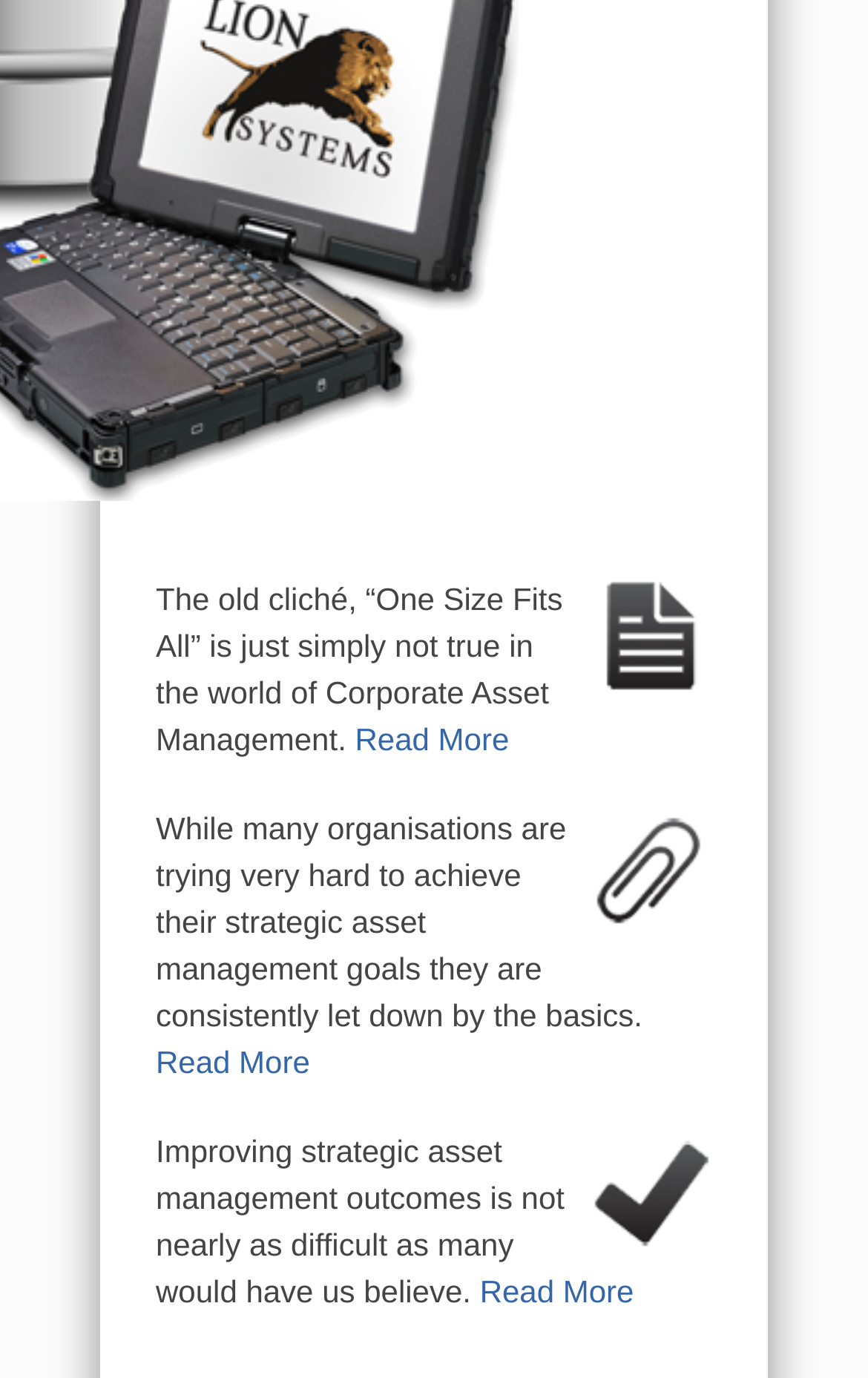Using the format (top-left x, top-left y, bottom-right x, bottom-right y), provide the bounding box coordinates for the described UI element. All values should be floating point numbers between 0 and 1: Read More

[0.409, 0.523, 0.587, 0.549]